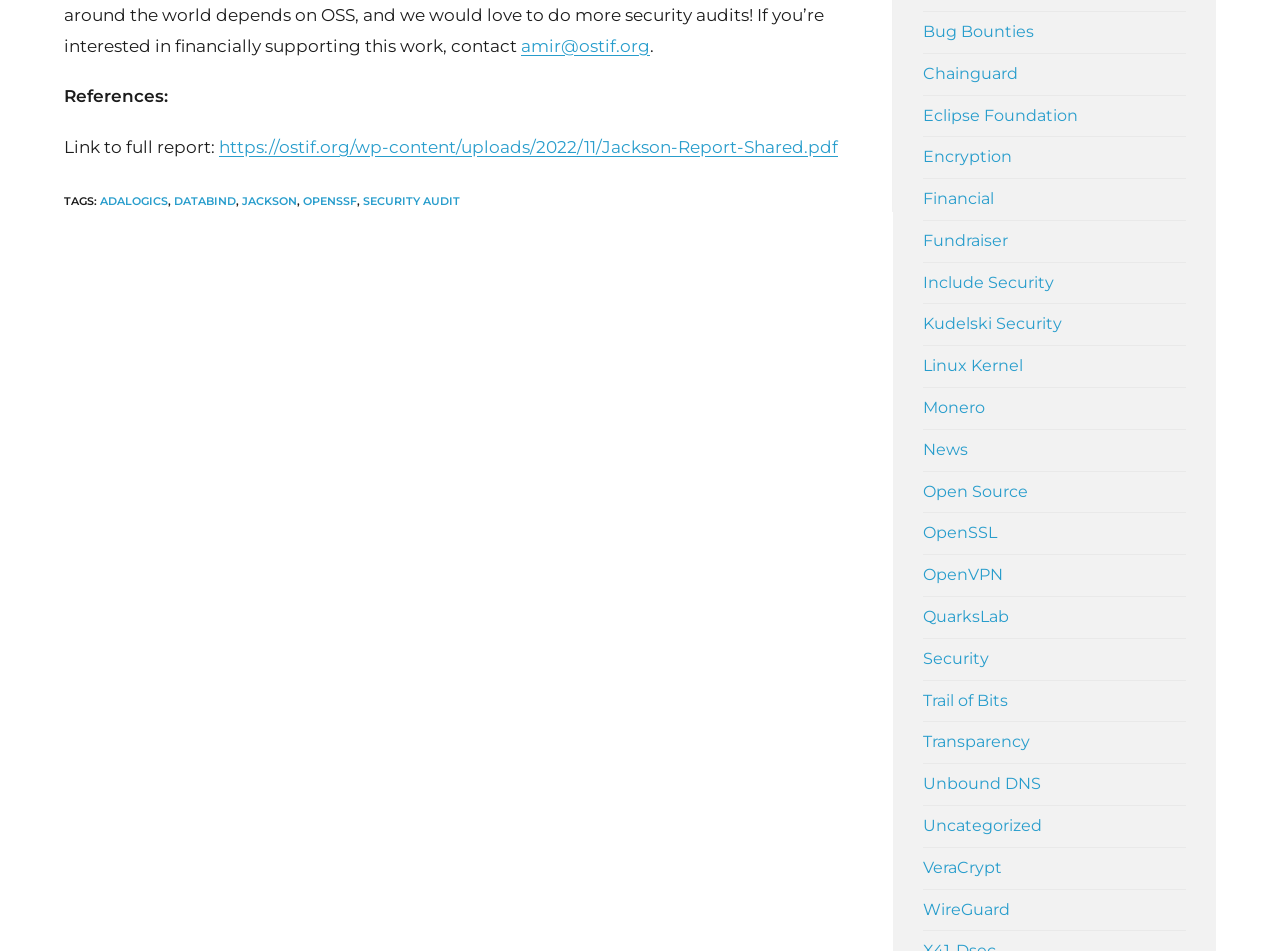Identify the bounding box coordinates for the UI element described as: "security audit". The coordinates should be provided as four floats between 0 and 1: [left, top, right, bottom].

[0.284, 0.204, 0.359, 0.219]